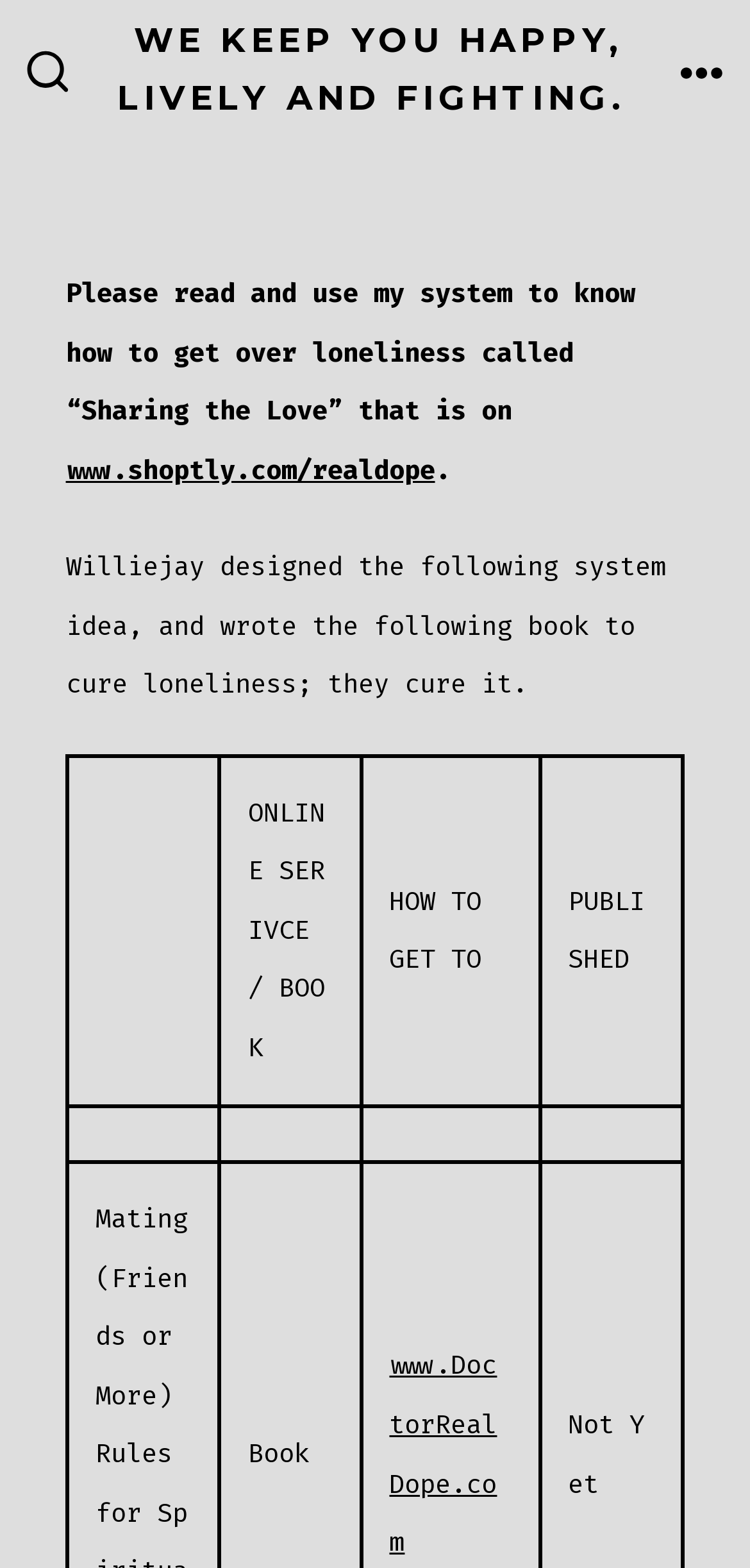Respond to the question below with a single word or phrase: What is the name of the system to cure loneliness?

Sharing the Love